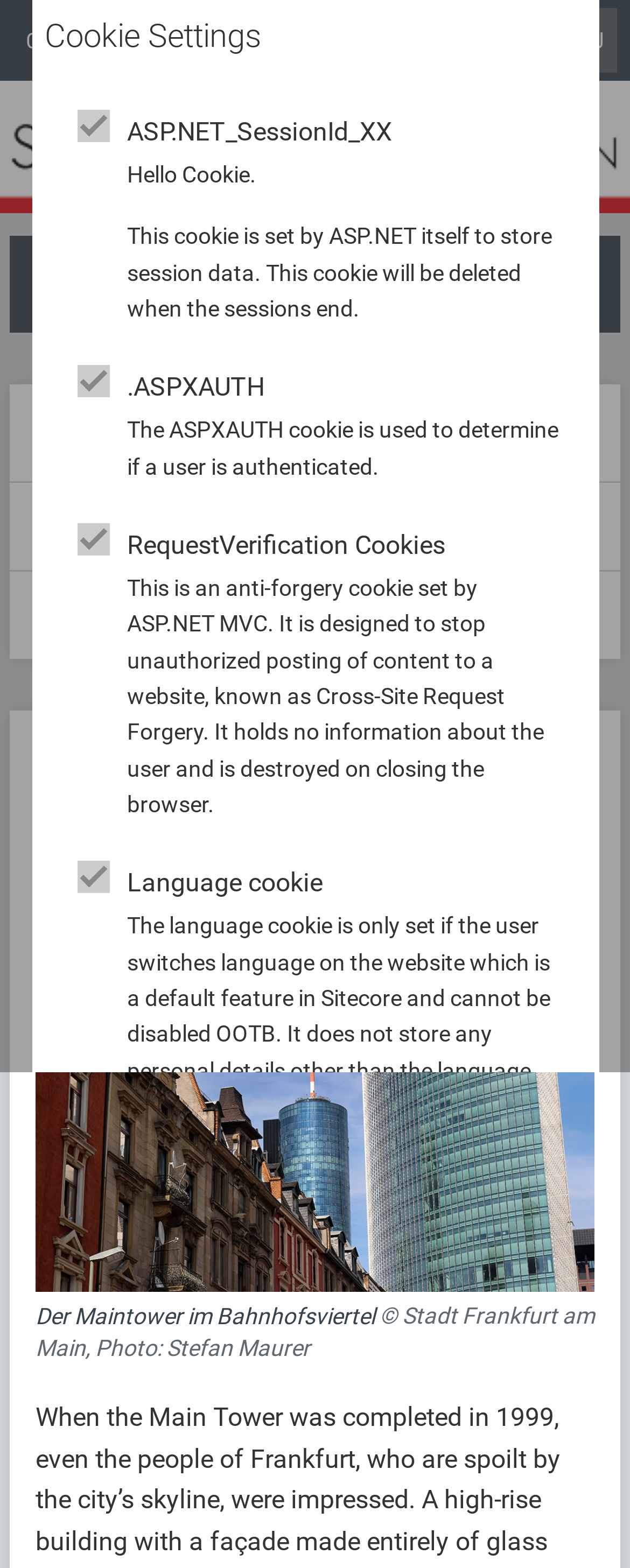Predict the bounding box coordinates of the UI element that matches this description: "MENU". The coordinates should be in the format [left, top, right, bottom] with each value between 0 and 1.

[0.79, 0.005, 0.979, 0.046]